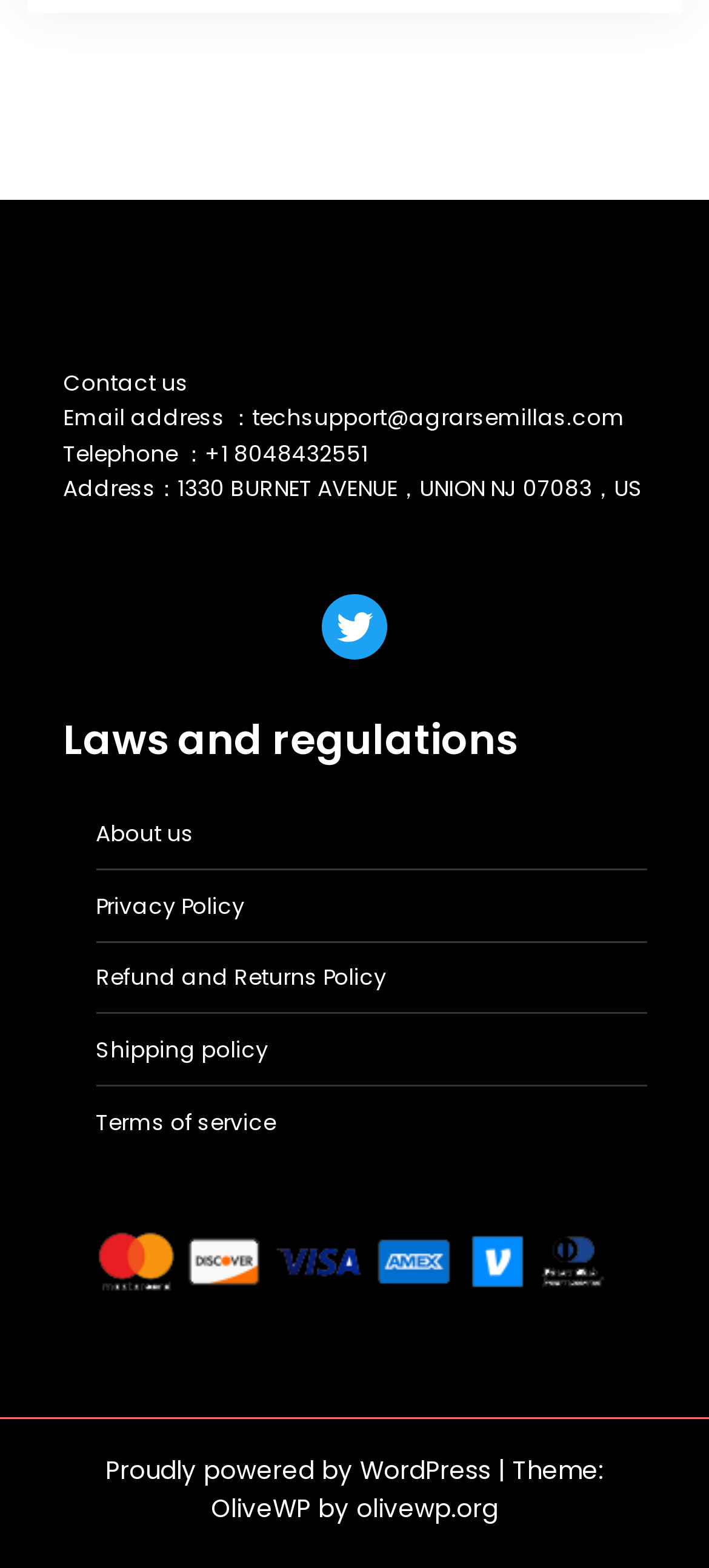What is the telephone number for technical support?
Based on the screenshot, provide your answer in one word or phrase.

+1 8048432551